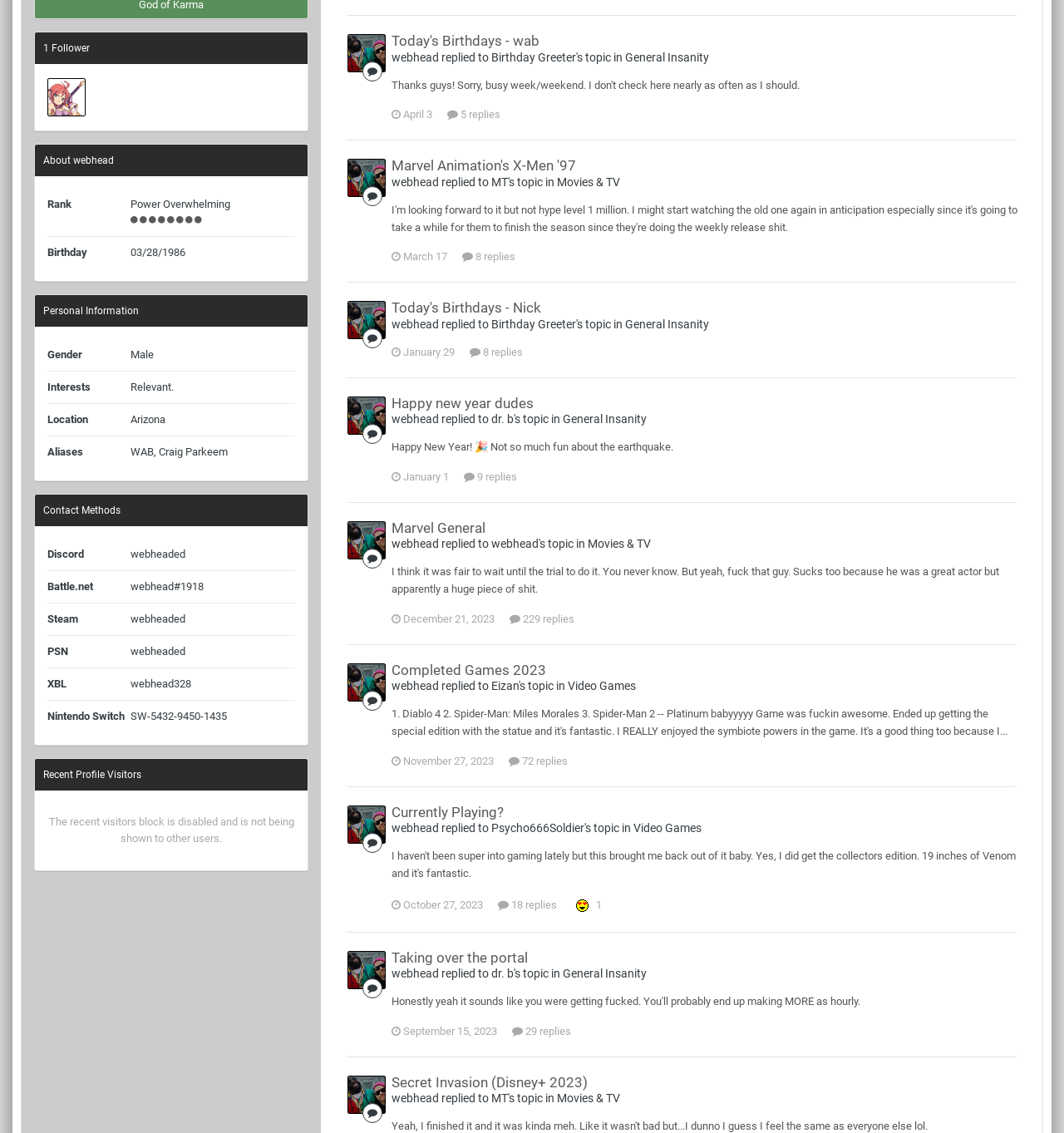Can you find the bounding box coordinates for the UI element given this description: "Doghouse Media"? Provide the coordinates as four float numbers between 0 and 1: [left, top, right, bottom].

None